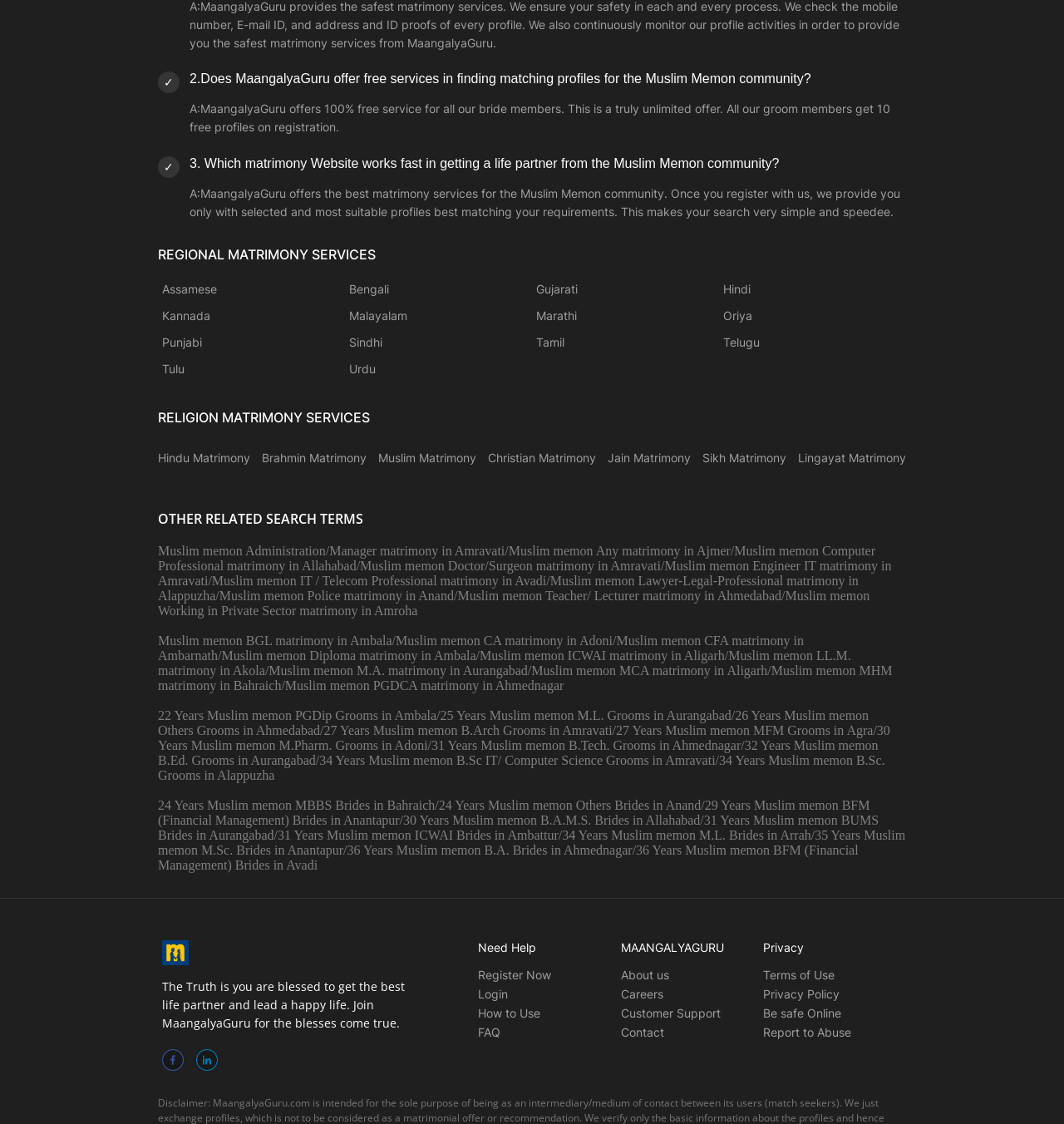Find the bounding box coordinates for the UI element whose description is: "Report to Abuse". The coordinates should be four float numbers between 0 and 1, in the format [left, top, right, bottom].

[0.717, 0.912, 0.8, 0.925]